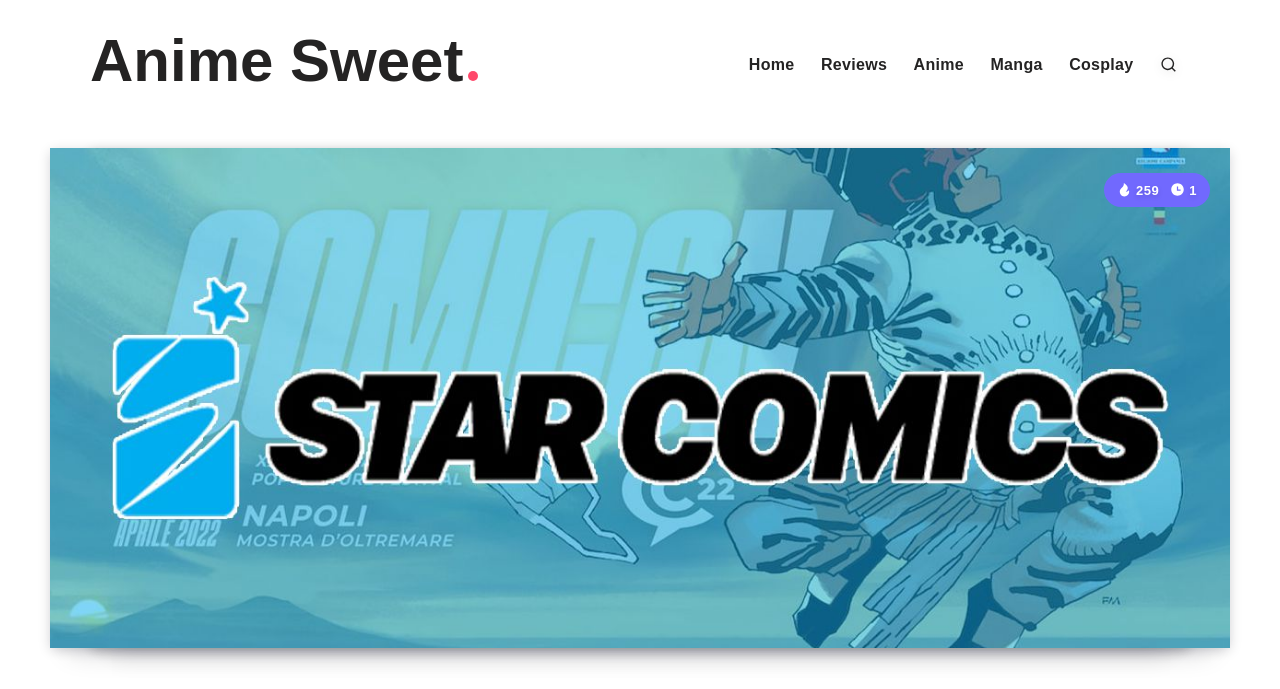What is the name of the event mentioned on the webpage?
Kindly give a detailed and elaborate answer to the question.

By analyzing the webpage, I found that the title of the webpage is 'Star Comics, the new announcements on Sunday April 24 at Napoli Comicon 2022 〜 Anime Sweet 💕', which indicates that the event being referred to is Napoli Comicon.